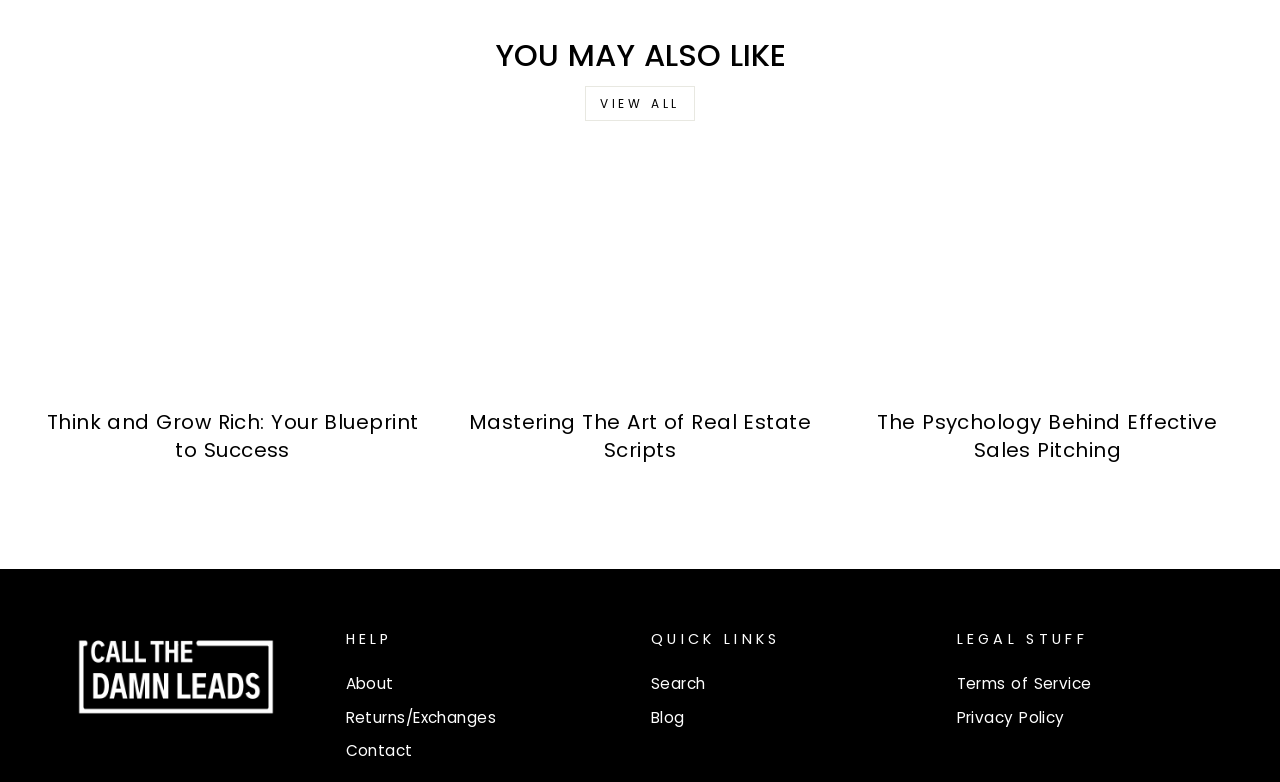Answer the question briefly using a single word or phrase: 
What is the last link in the 'LEGAL STUFF' section?

Privacy Policy